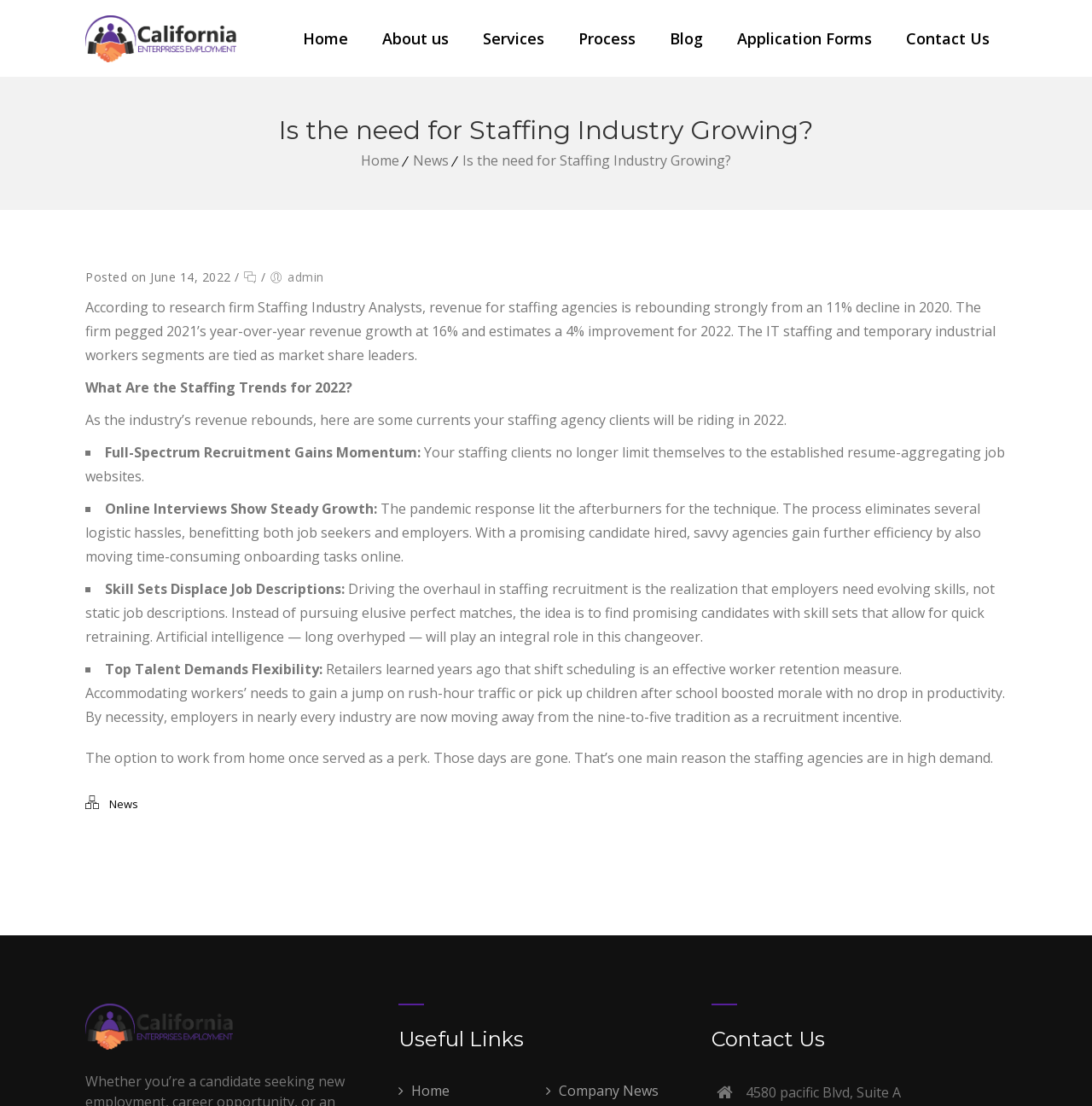Specify the bounding box coordinates of the element's region that should be clicked to achieve the following instruction: "Read the article about staffing industry growth". The bounding box coordinates consist of four float numbers between 0 and 1, in the format [left, top, right, bottom].

[0.078, 0.24, 0.922, 0.753]